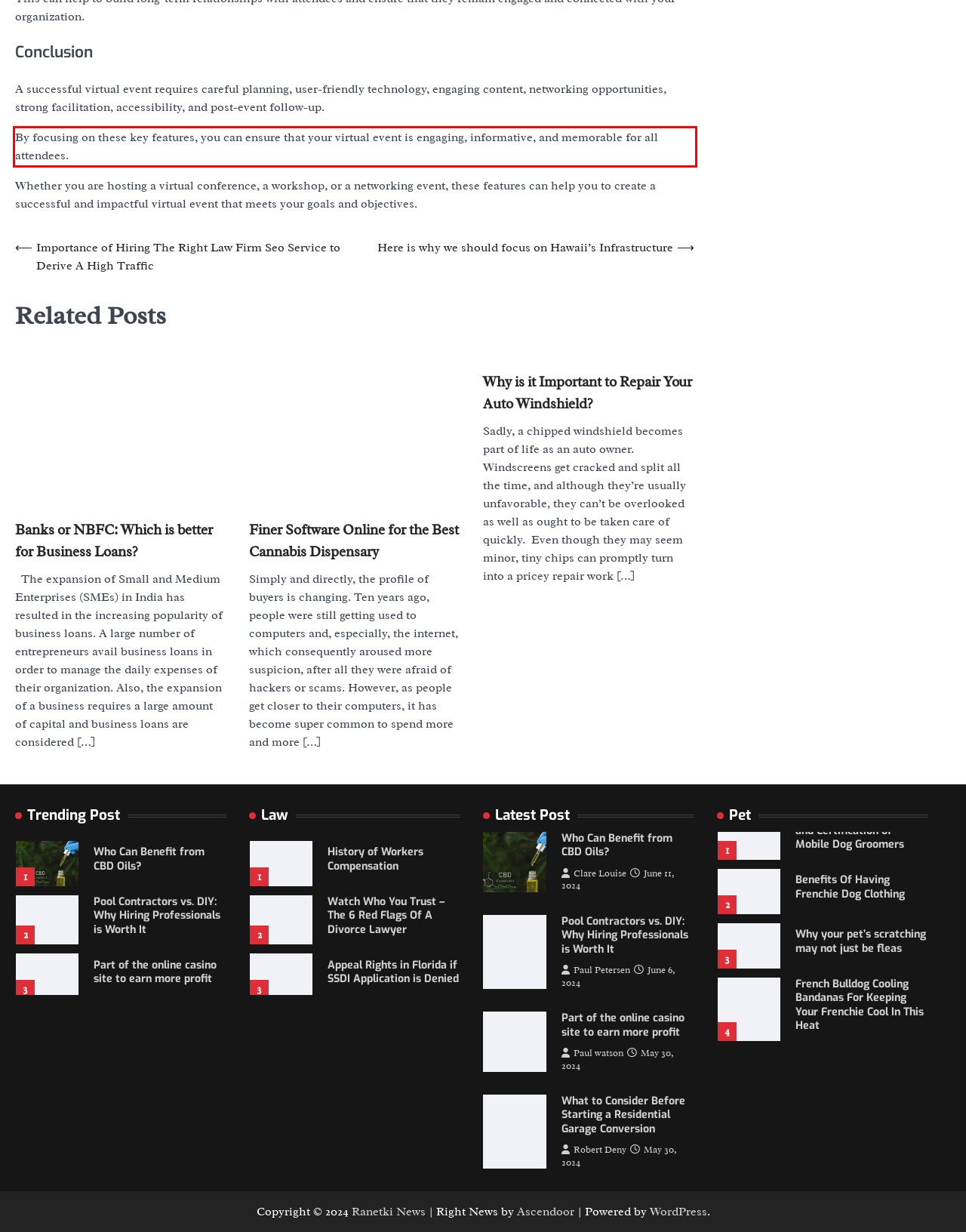Please examine the webpage screenshot containing a red bounding box and use OCR to recognize and output the text inside the red bounding box.

By focusing on these key features, you can ensure that your virtual event is engaging, informative, and memorable for all attendees.